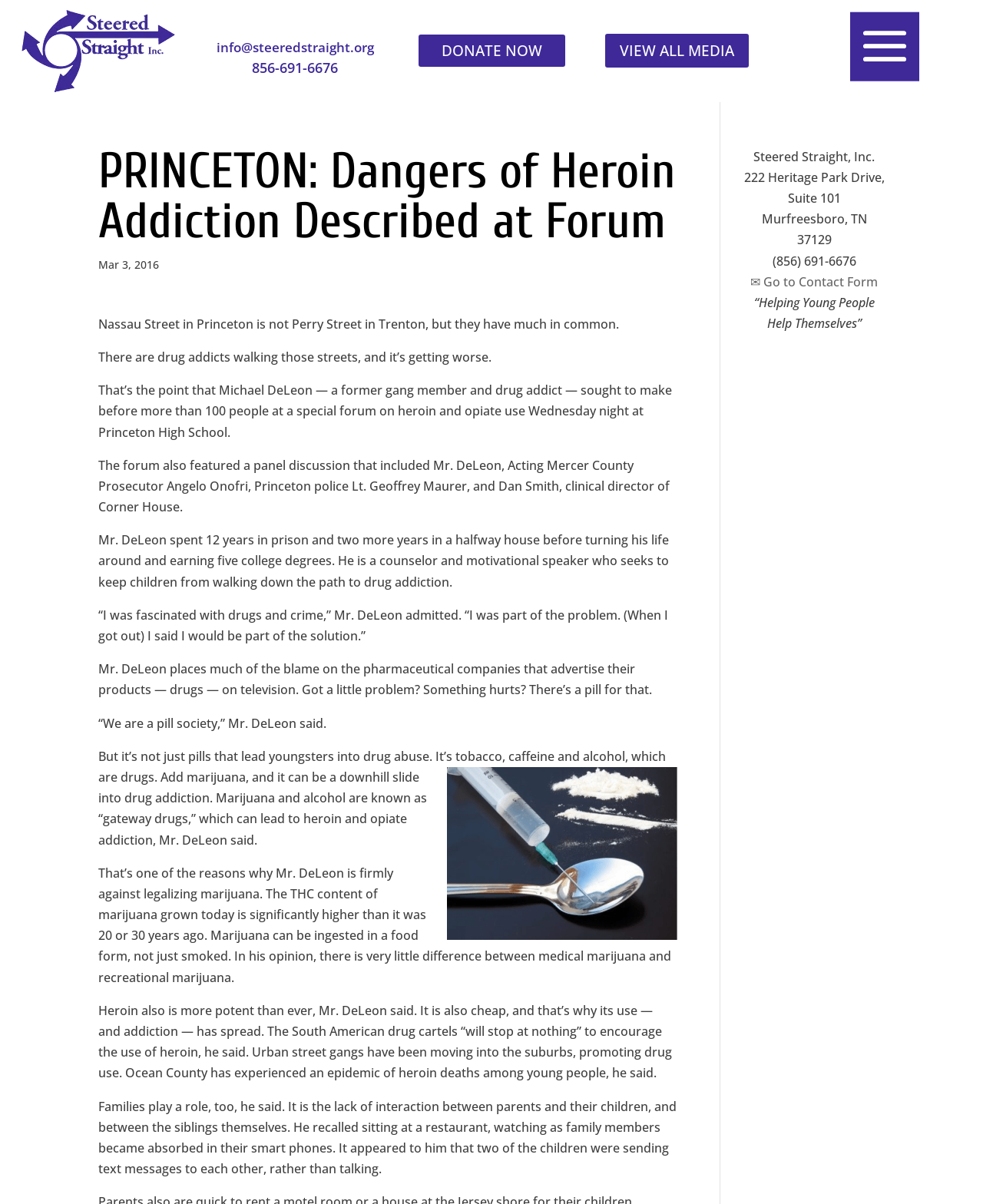How many years did Michael DeLeon spend in prison?
Using the details from the image, give an elaborate explanation to answer the question.

The answer can be found in the text content of the webpage, where it says 'Mr. DeLeon spent 12 years in prison and two more years in a halfway house before turning his life around and earning five college degrees.'